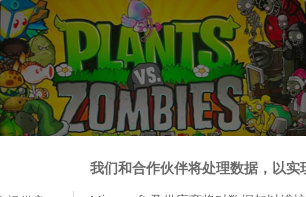Use a single word or phrase to answer the question:
What is the visual style of the image?

Cartoonish